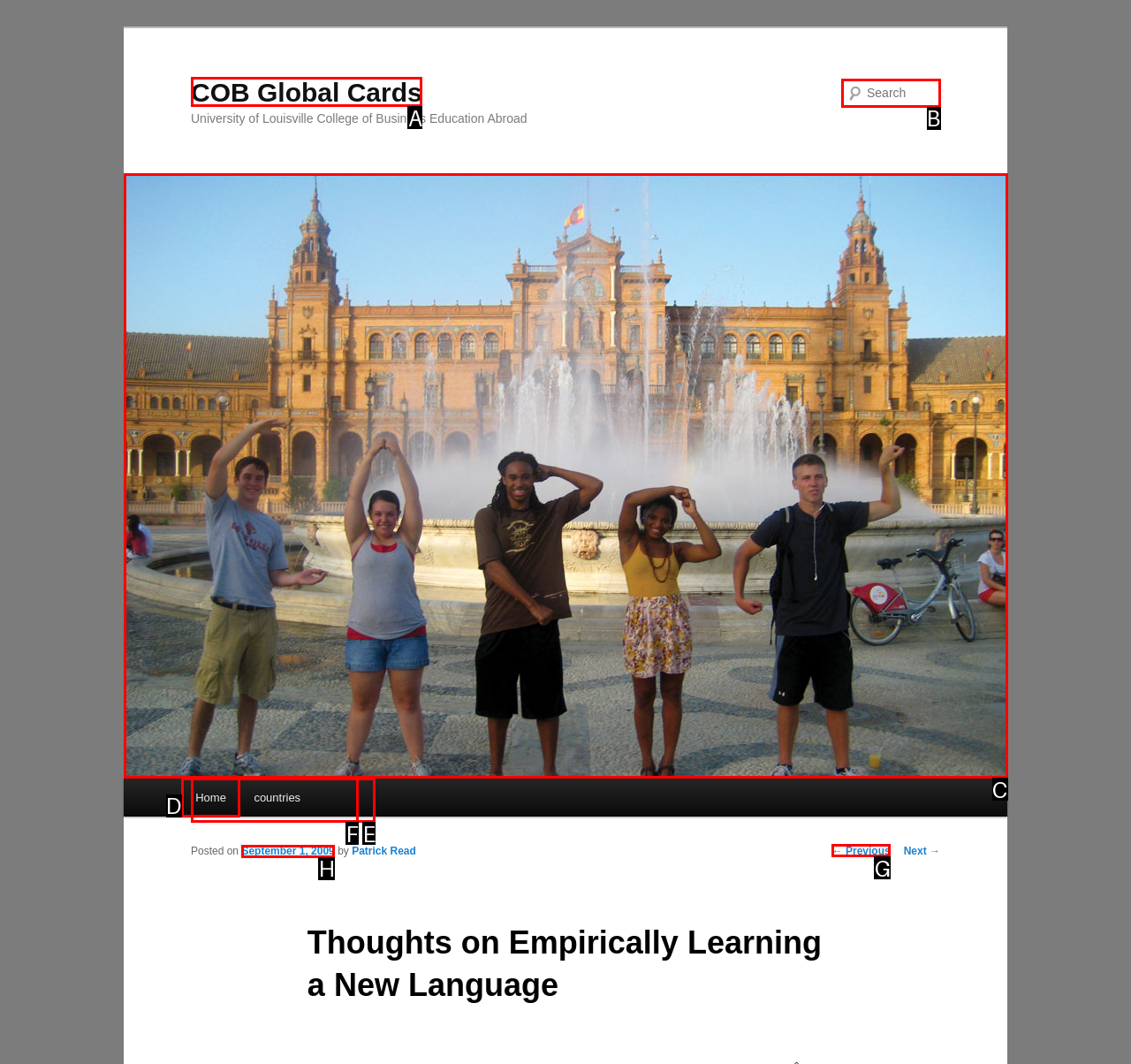Given the description: September 1, 2009, choose the HTML element that matches it. Indicate your answer with the letter of the option.

H